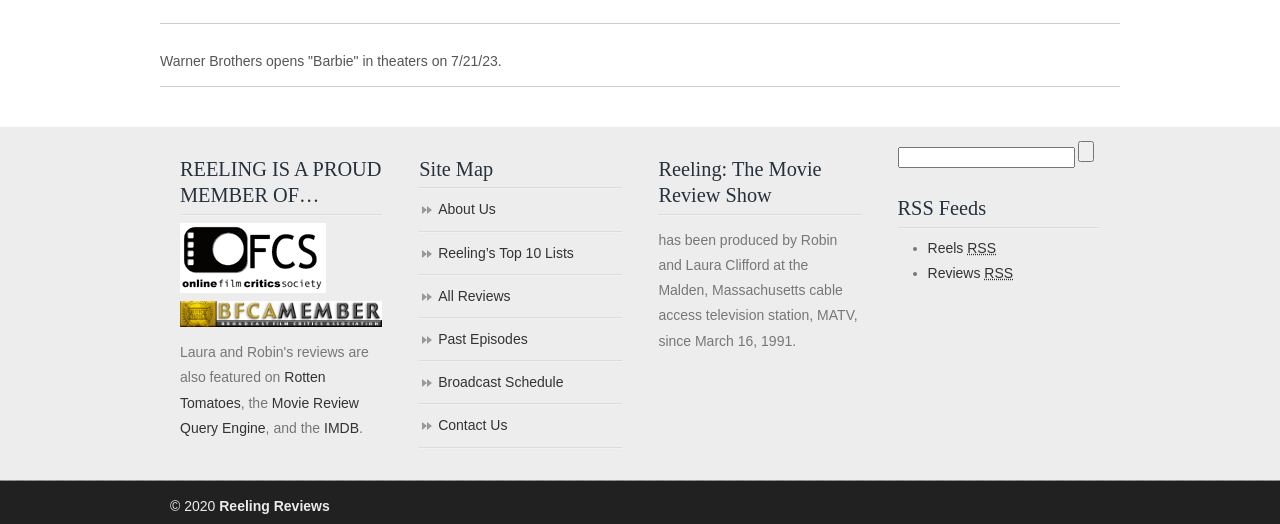Please answer the following question using a single word or phrase: 
What is the purpose of the search box?

Search for reviews